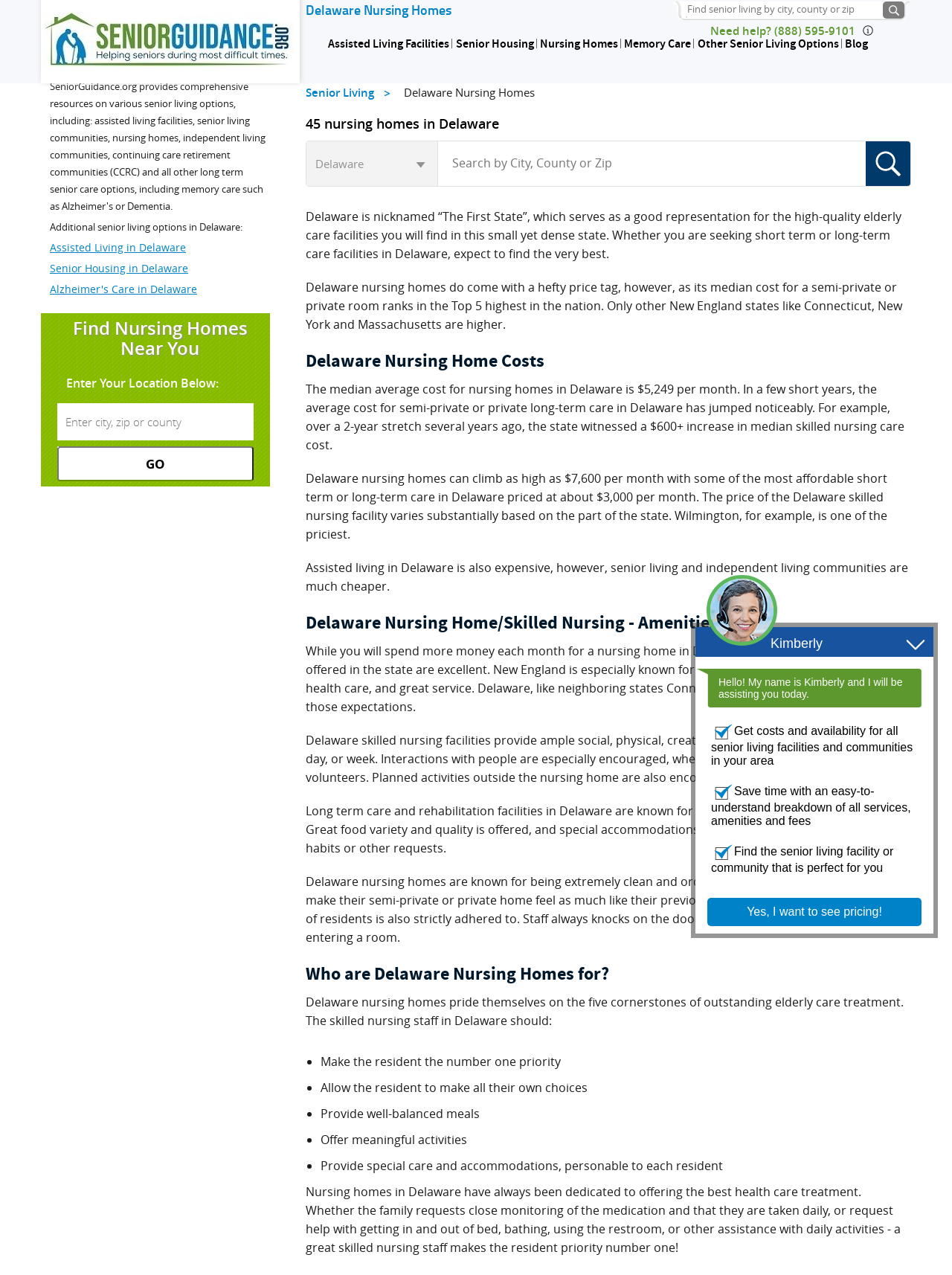Answer the question below with a single word or a brief phrase: 
Who is the senior living advisor mentioned on the webpage?

Kimberly